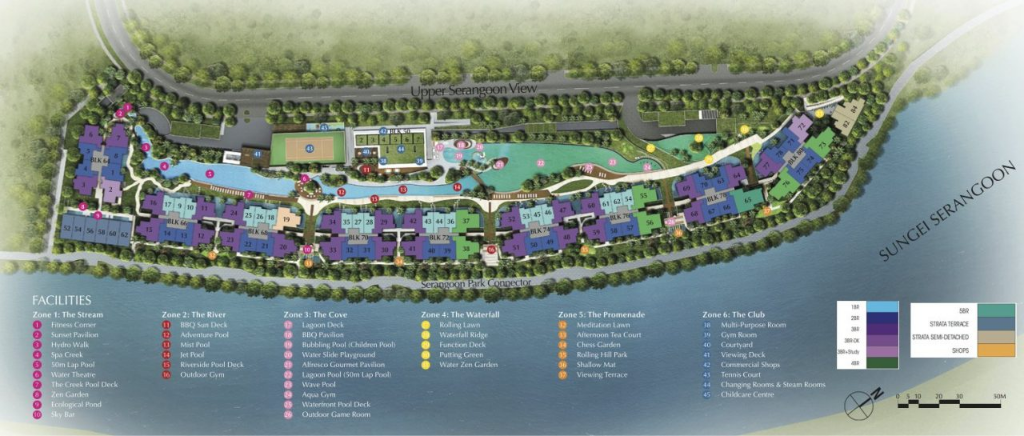What is the purpose of The Club in the site plan?
Refer to the image and provide a one-word or short phrase answer.

Hub for fitness and leisure